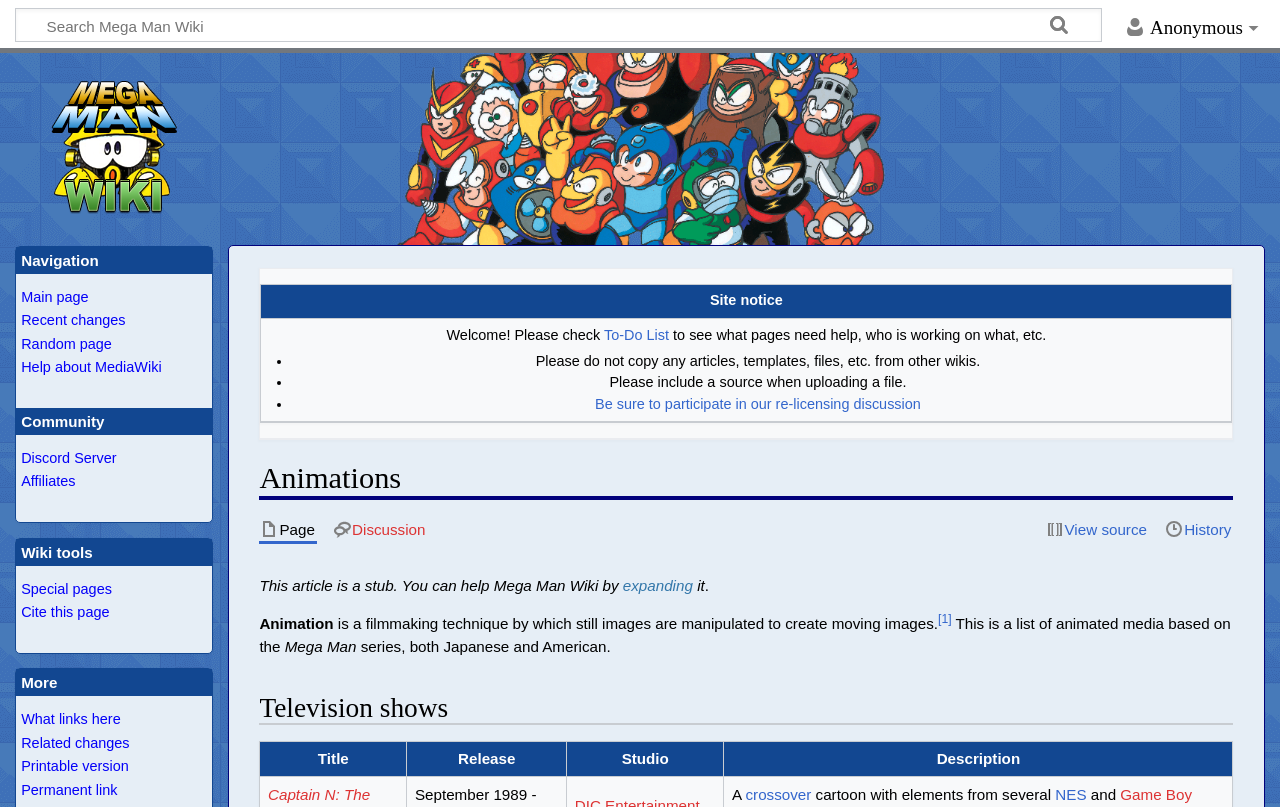Please give a concise answer to this question using a single word or phrase: 
What is the purpose of the site notice?

To provide information